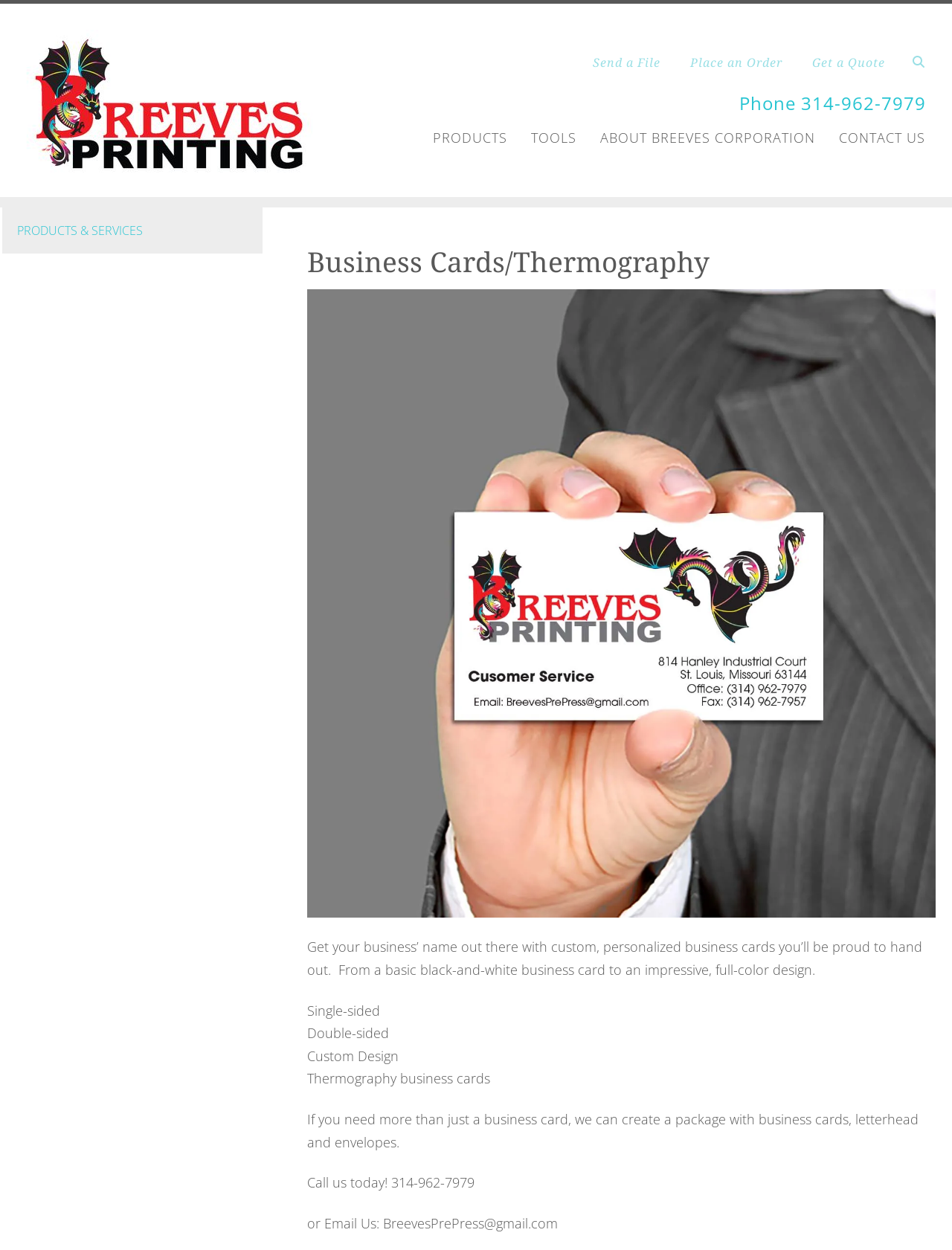Please locate the bounding box coordinates for the element that should be clicked to achieve the following instruction: "View the post '10 Tips for Creating the Ultimate Backyard Oasis'". Ensure the coordinates are given as four float numbers between 0 and 1, i.e., [left, top, right, bottom].

None